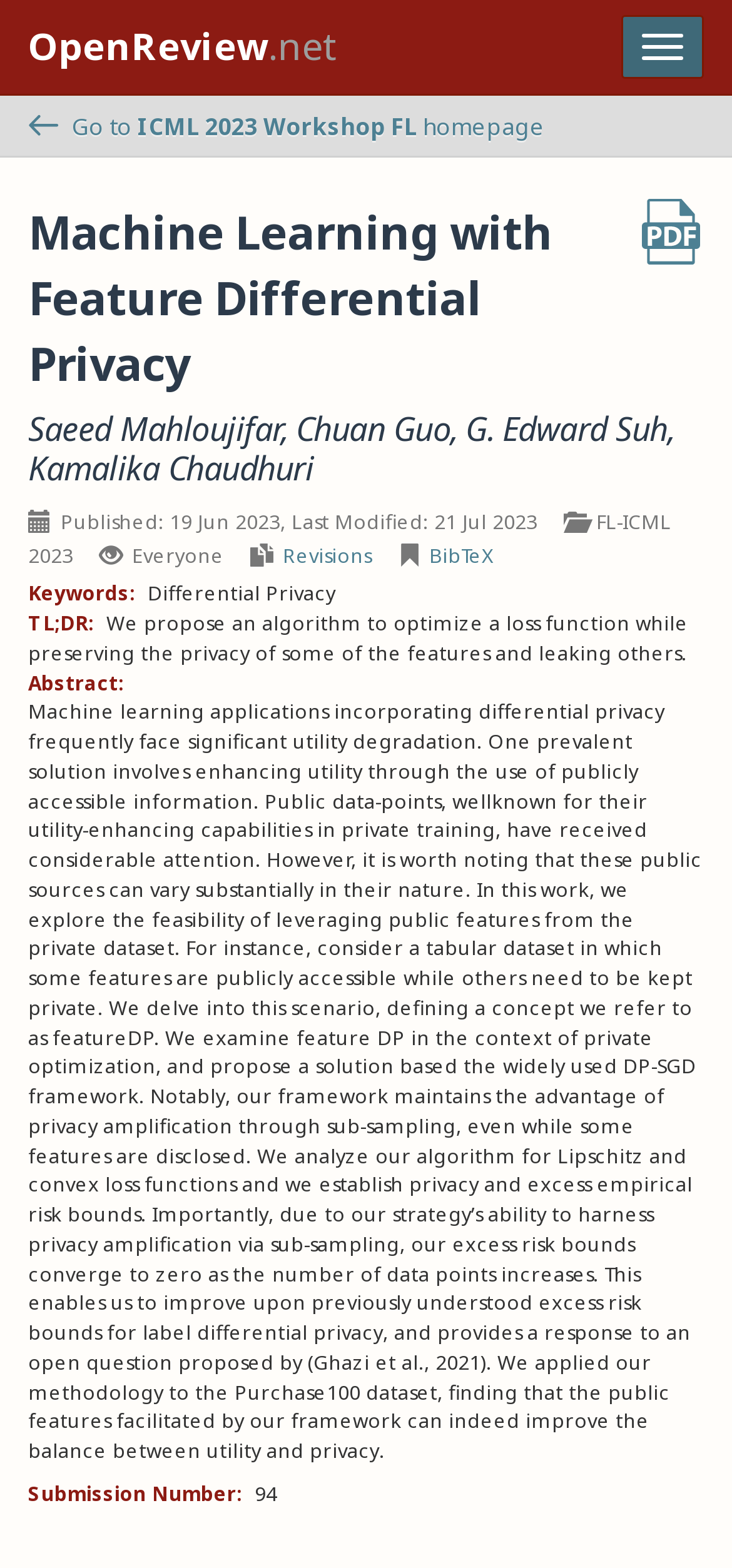What is the publication date of the paper?
Answer the question using a single word or phrase, according to the image.

19 Jun 2023